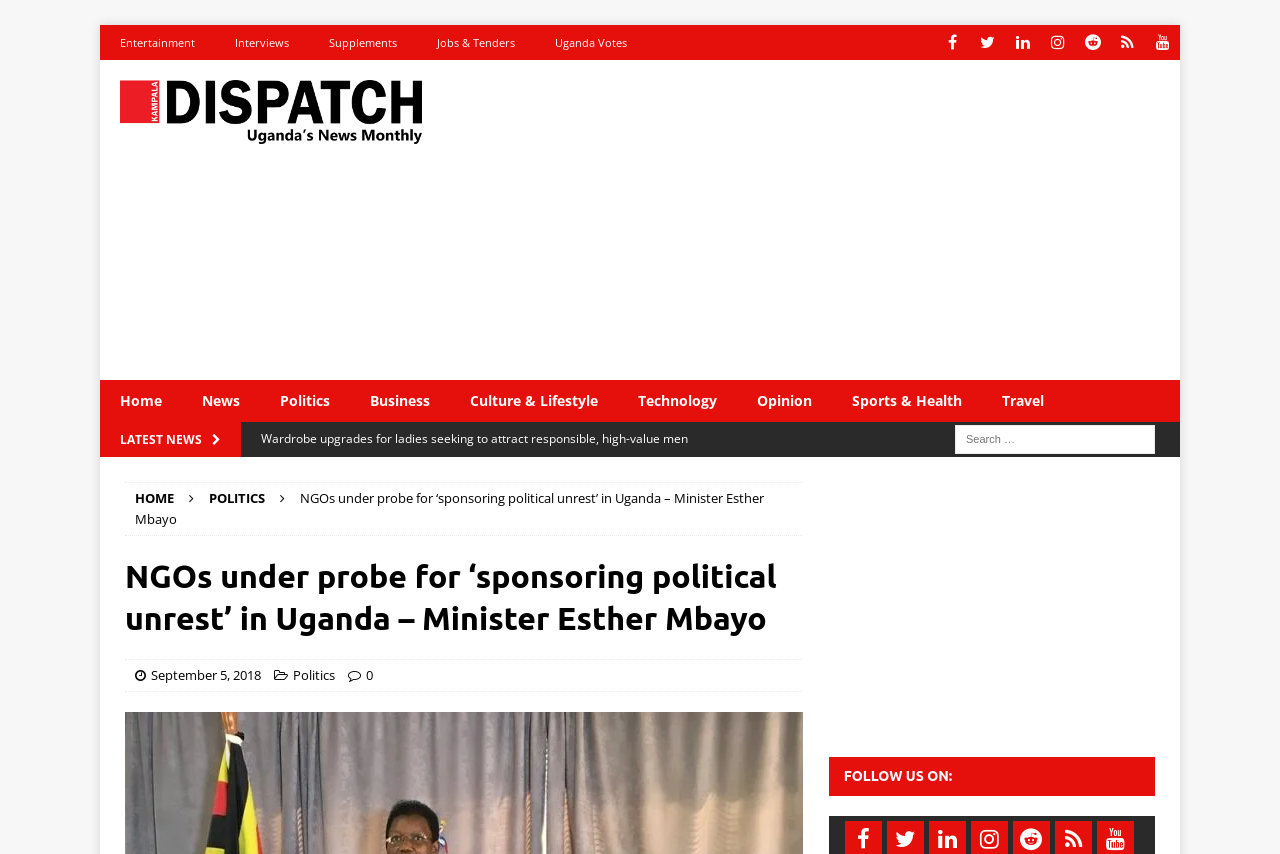Please identify the bounding box coordinates of the area I need to click to accomplish the following instruction: "Read the article 'NGOs under probe for ‘sponsoring political unrest’ in Uganda – Minister Esther Mbayo'".

[0.105, 0.573, 0.597, 0.618]